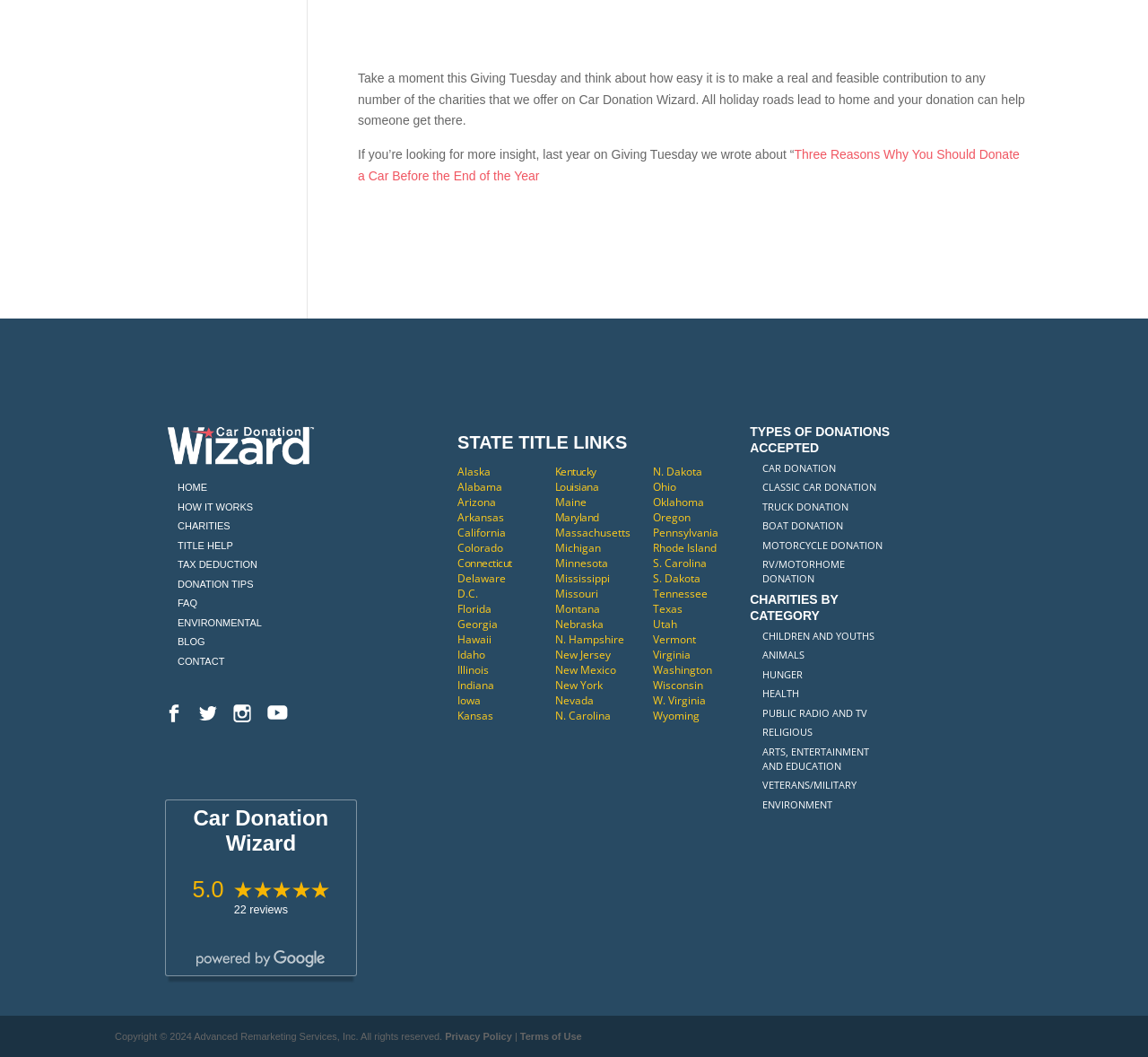Using the provided element description, identify the bounding box coordinates as (top-left x, top-left y, bottom-right x, bottom-right y). Ensure all values are between 0 and 1. Description: ARTS, ENTERTAINMENT AND EDUCATION

[0.664, 0.705, 0.757, 0.731]